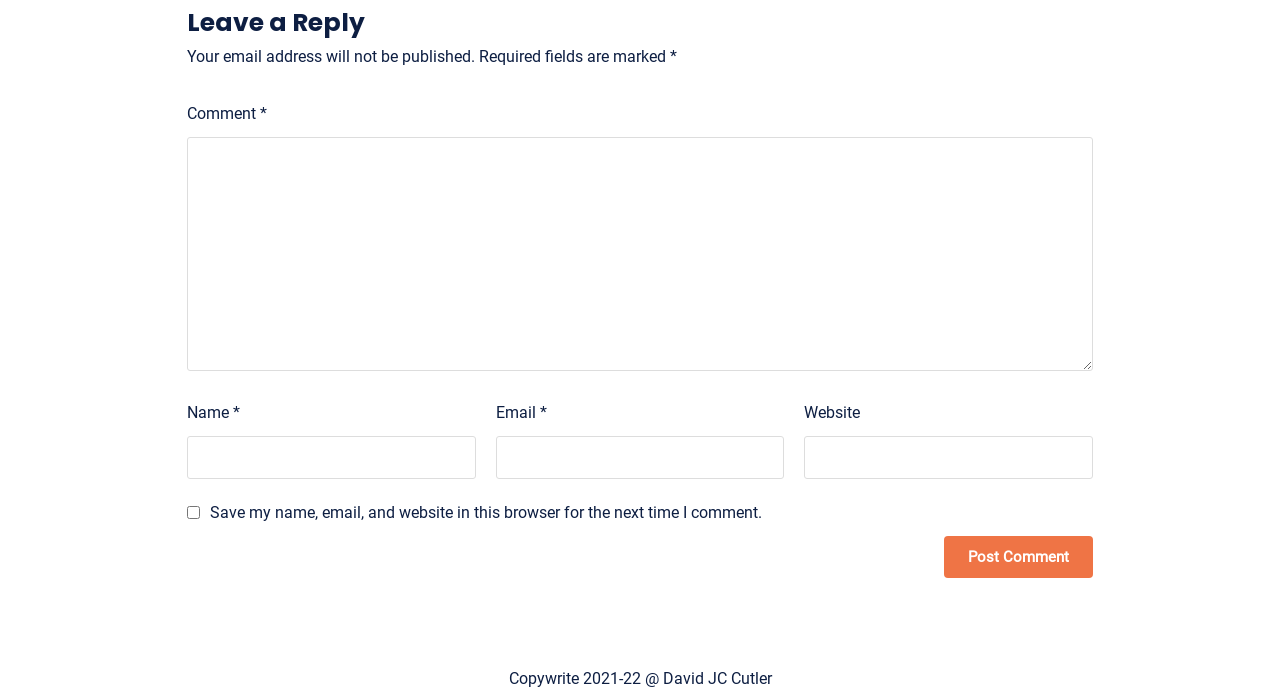Bounding box coordinates are specified in the format (top-left x, top-left y, bottom-right x, bottom-right y). All values are floating point numbers bounded between 0 and 1. Please provide the bounding box coordinate of the region this sentence describes: name="submit" value="Post Comment"

[0.738, 0.766, 0.854, 0.826]